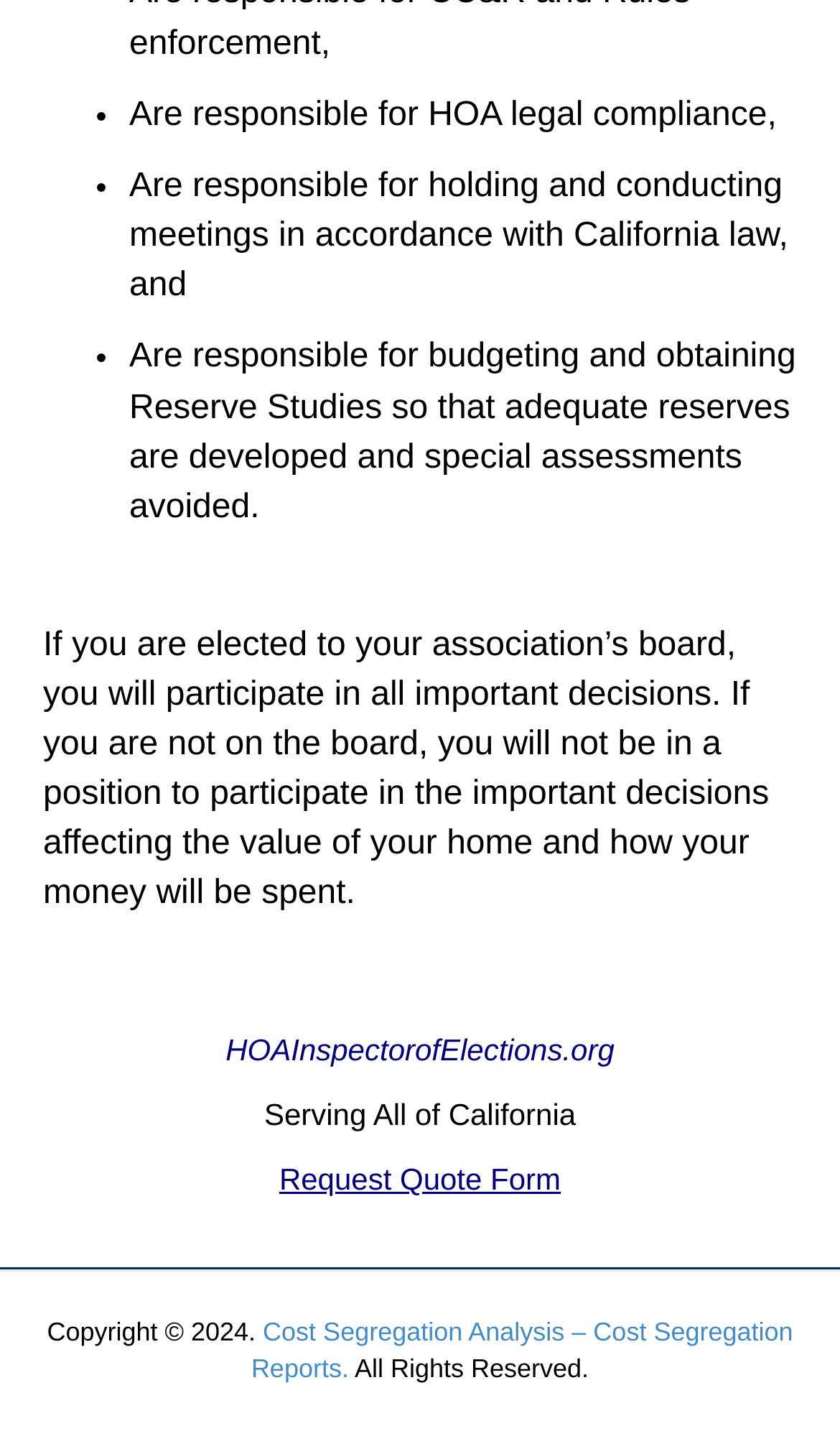Carefully examine the image and provide an in-depth answer to the question: What is the purpose of Reserve Studies?

The webpage states that HOA board members are responsible for budgeting and obtaining Reserve Studies so that adequate reserves are developed and special assessments avoided. This implies that the purpose of Reserve Studies is to develop adequate reserves and avoid special assessments.